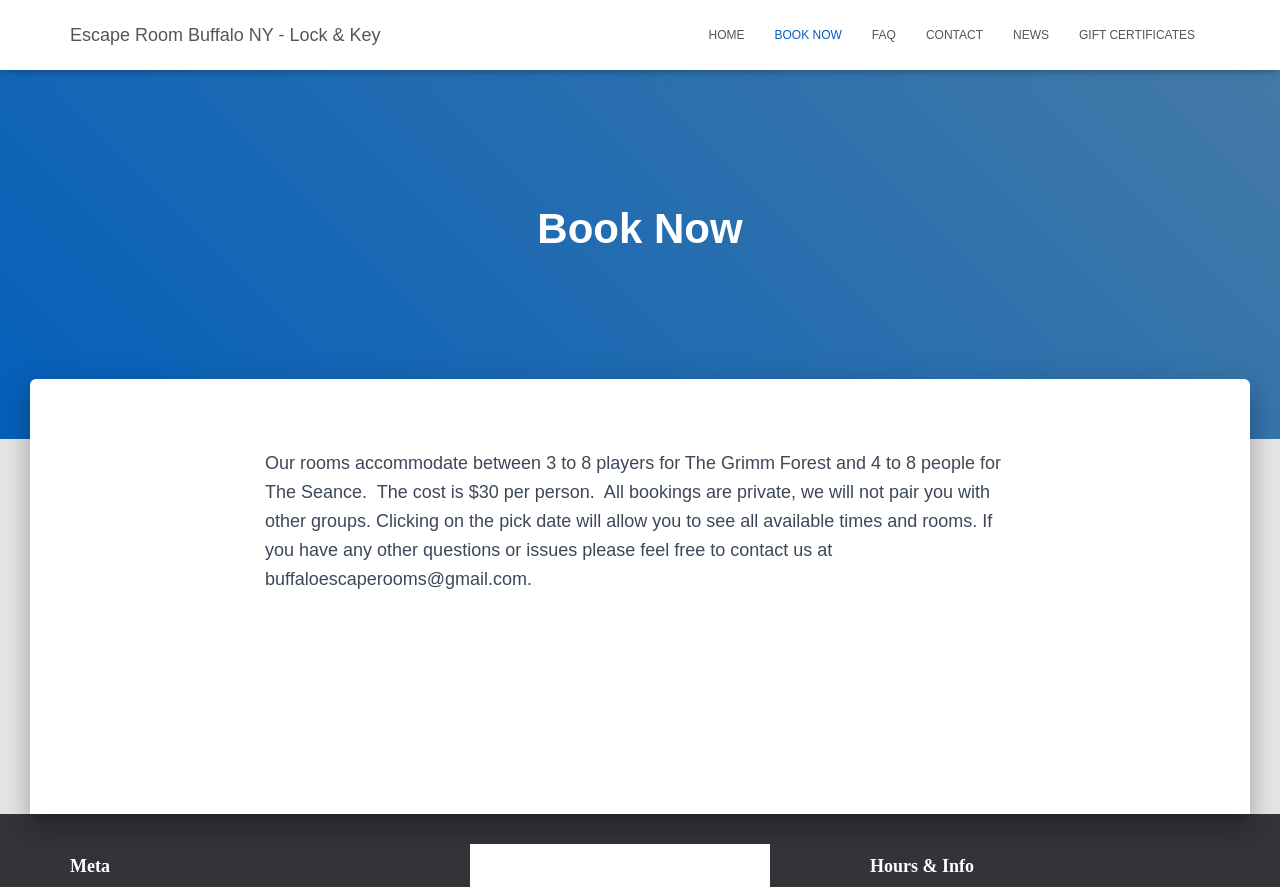How many links are in the top navigation bar?
Give a single word or phrase answer based on the content of the image.

6